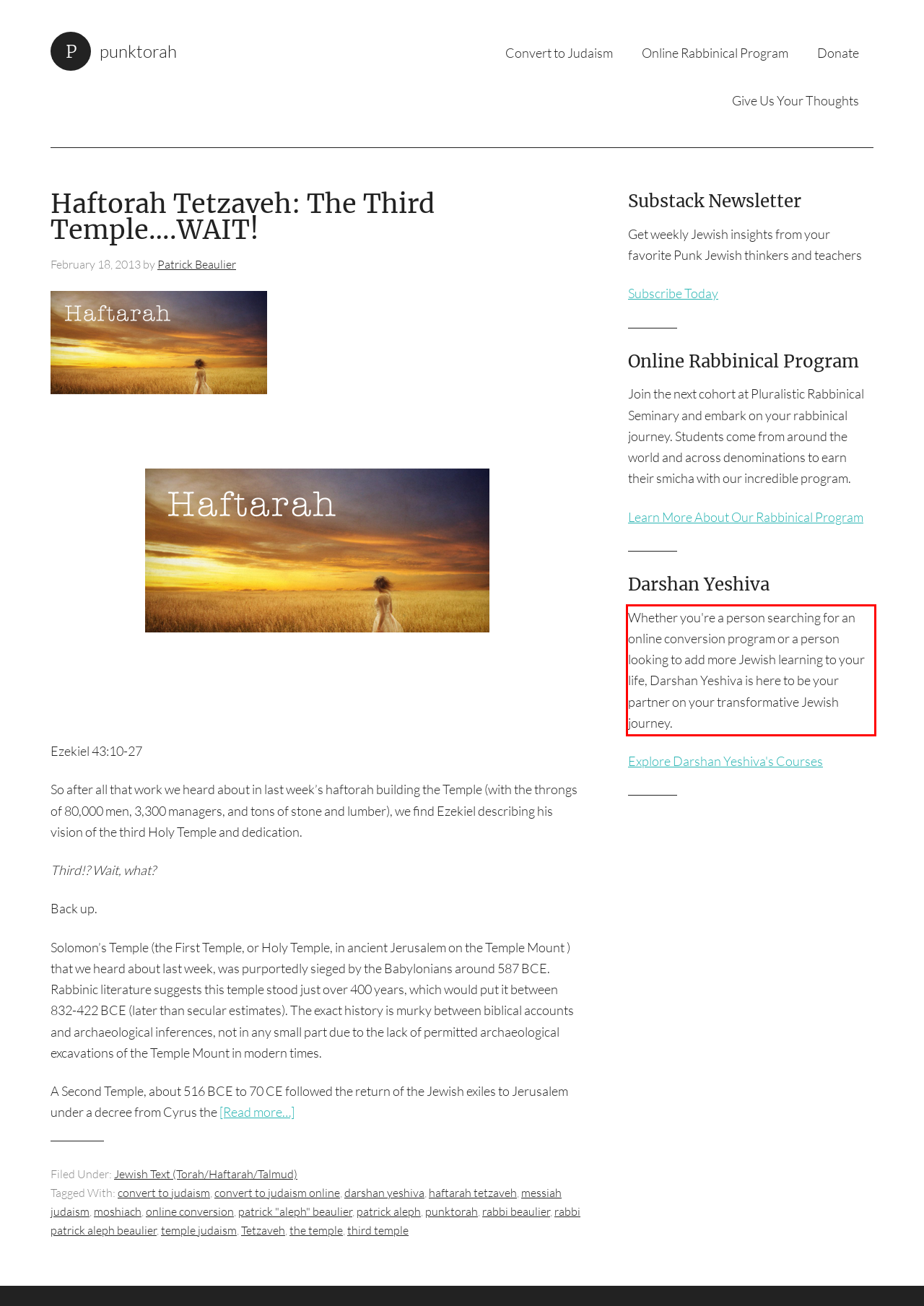There is a screenshot of a webpage with a red bounding box around a UI element. Please use OCR to extract the text within the red bounding box.

Whether you're a person searching for an online conversion program or a person looking to add more Jewish learning to your life, Darshan Yeshiva is here to be your partner on your transformative Jewish journey.